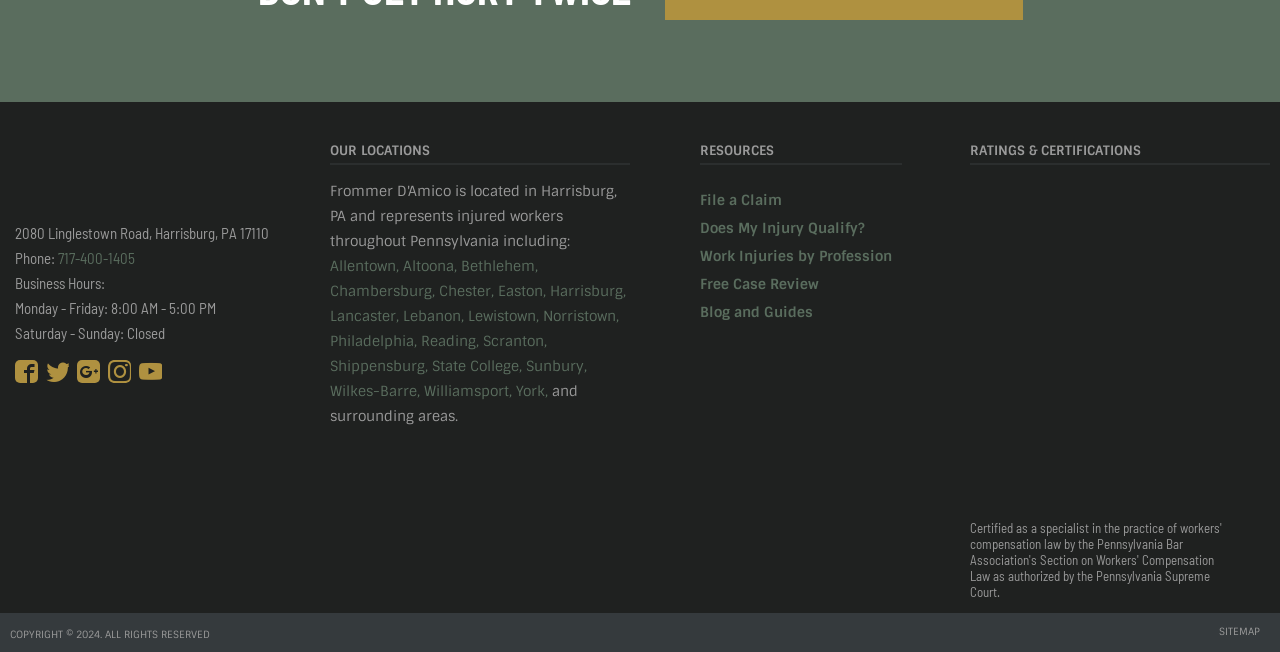Please find the bounding box coordinates of the clickable region needed to complete the following instruction: "Check business hours". The bounding box coordinates must consist of four float numbers between 0 and 1, i.e., [left, top, right, bottom].

[0.012, 0.421, 0.082, 0.448]